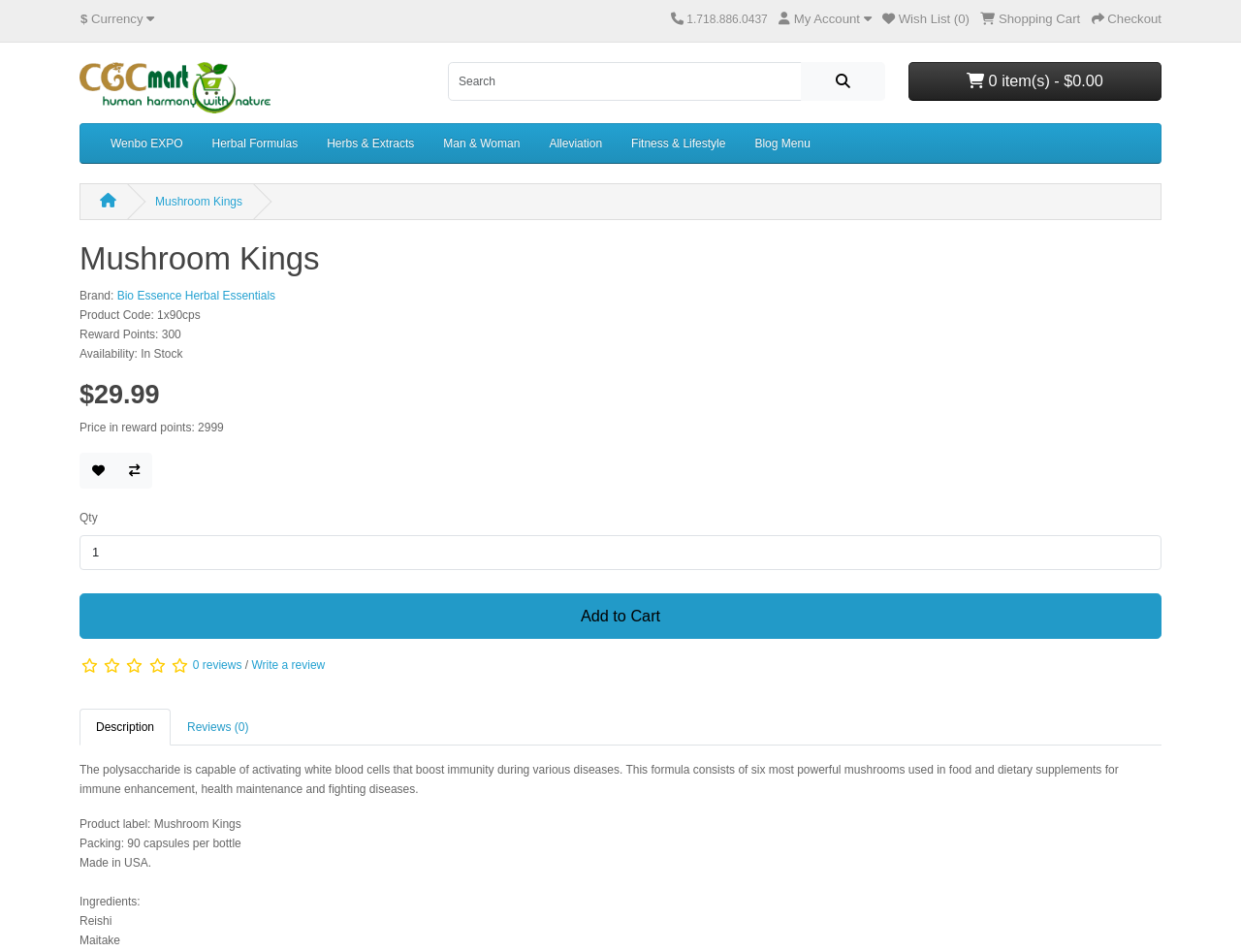Could you highlight the region that needs to be clicked to execute the instruction: "Write a review"?

[0.203, 0.692, 0.262, 0.706]